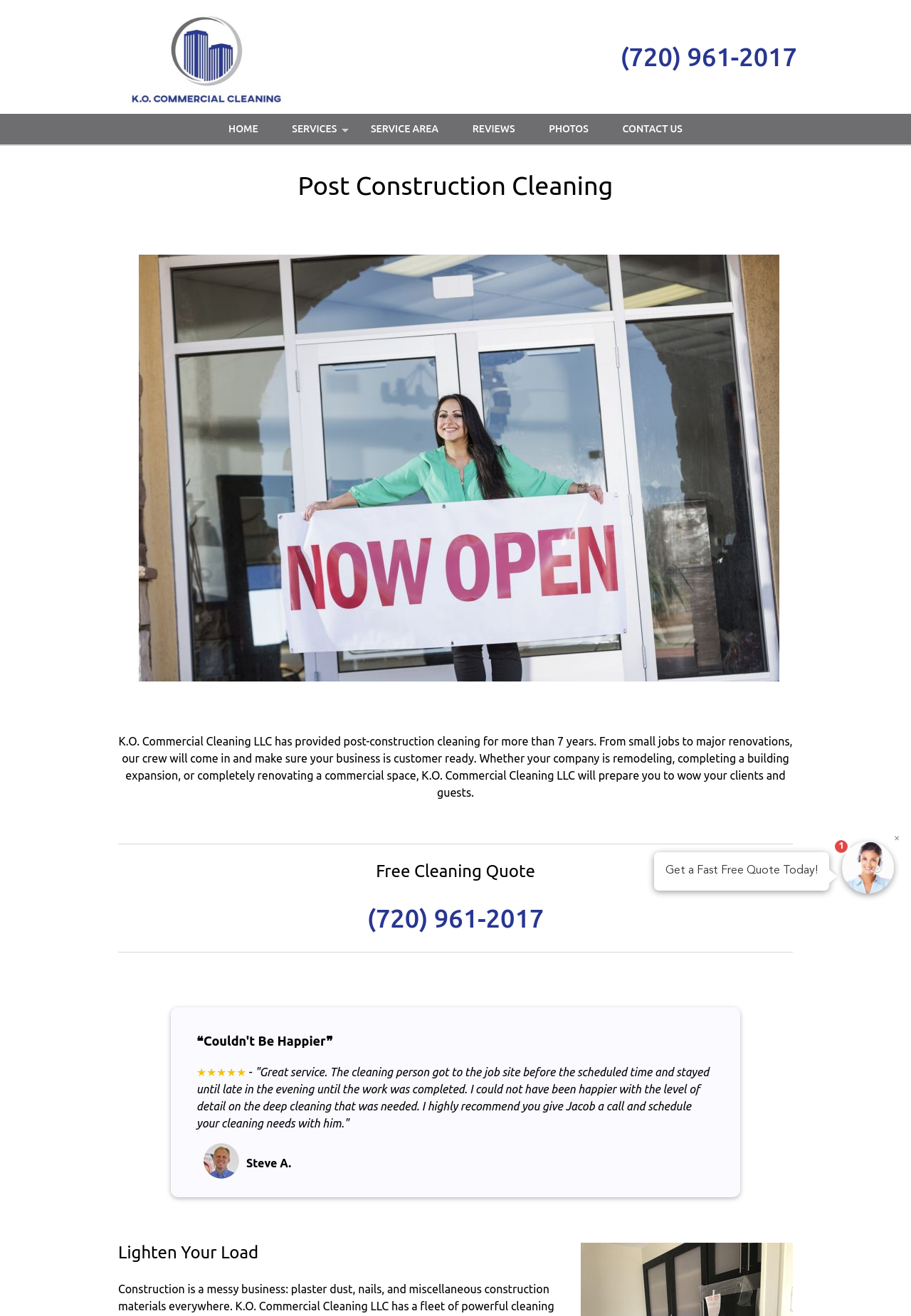Please find the bounding box coordinates of the element that you should click to achieve the following instruction: "Read reviews". The coordinates should be presented as four float numbers between 0 and 1: [left, top, right, bottom].

[0.501, 0.086, 0.582, 0.11]